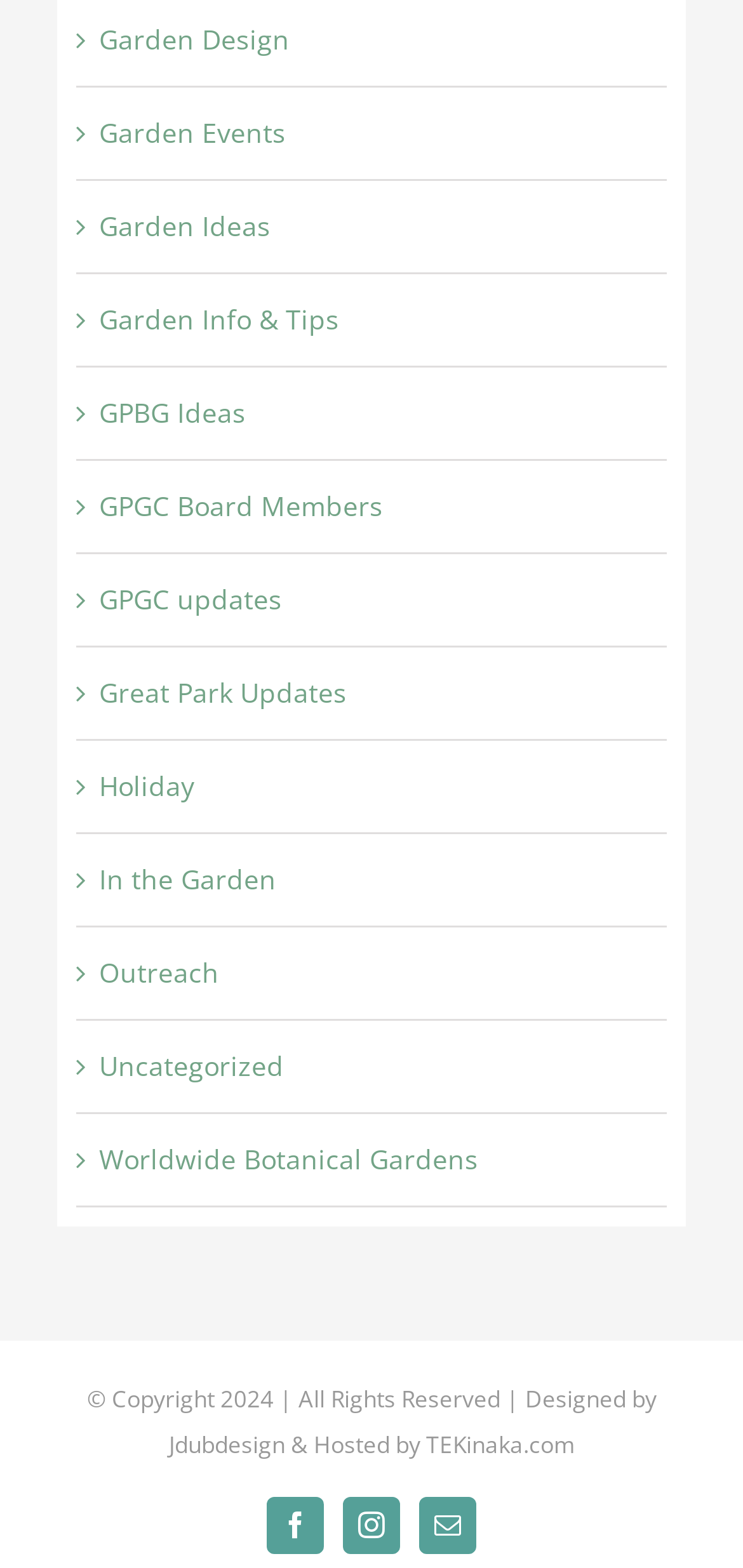Pinpoint the bounding box coordinates of the element to be clicked to execute the instruction: "Visit Facebook page".

[0.359, 0.955, 0.436, 0.991]